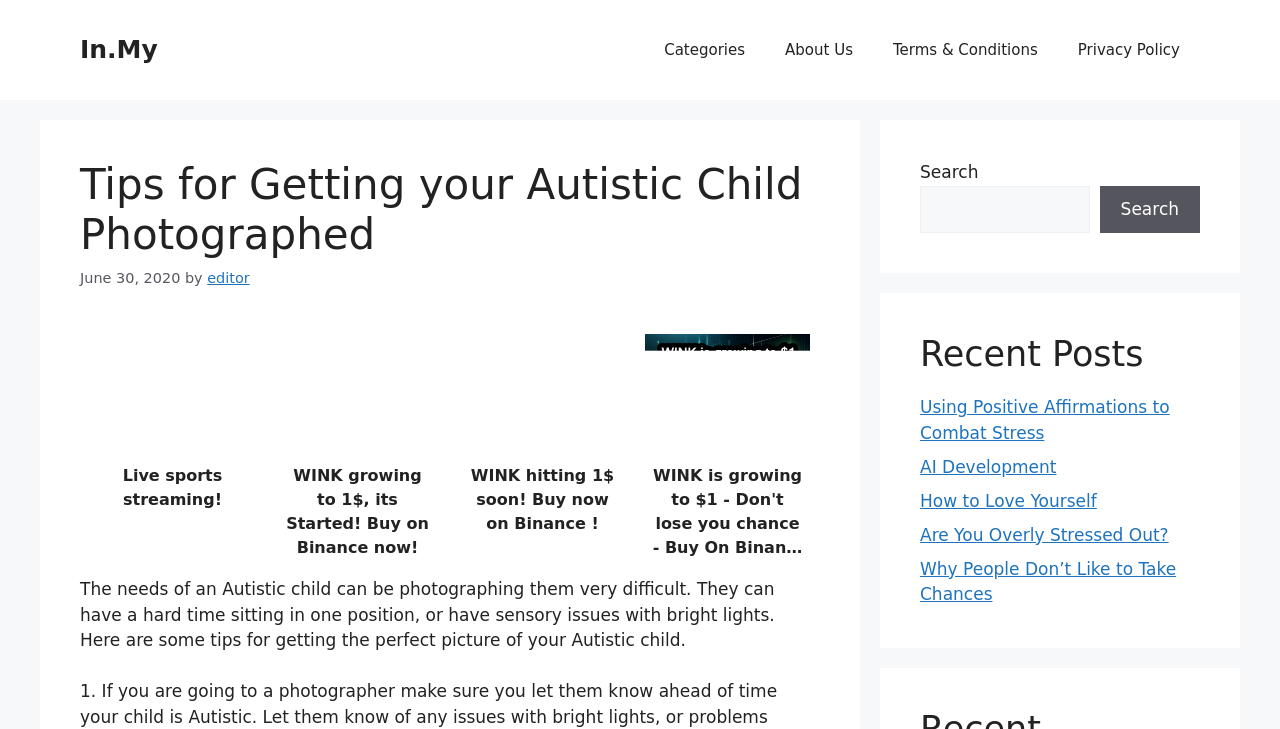Please find and report the bounding box coordinates of the element to click in order to perform the following action: "Contact us". The coordinates should be expressed as four float numbers between 0 and 1, in the format [left, top, right, bottom].

None